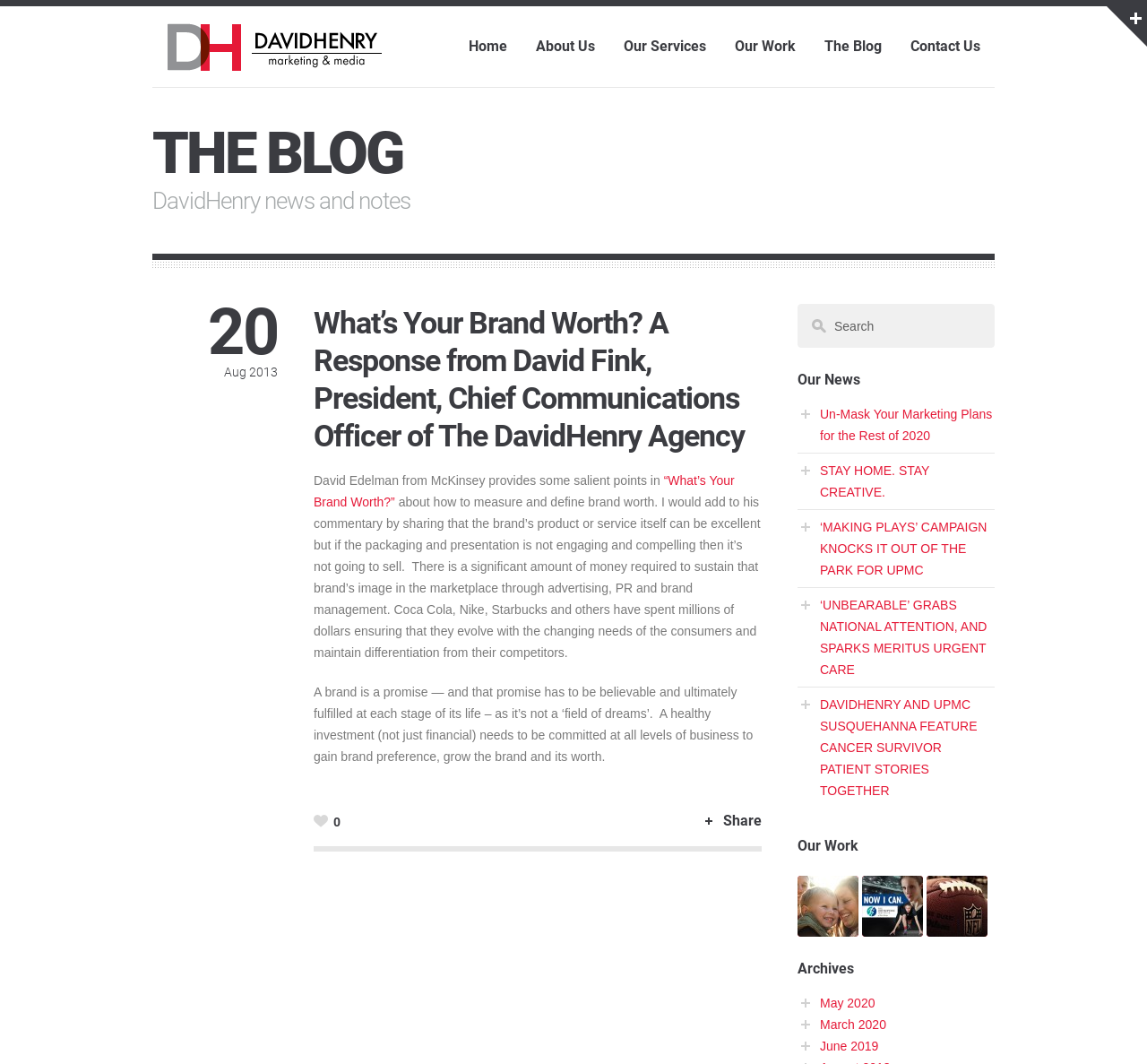Extract the bounding box coordinates for the described element: "title="DavidHenry"". The coordinates should be represented as four float numbers between 0 and 1: [left, top, right, bottom].

[0.133, 0.039, 0.349, 0.074]